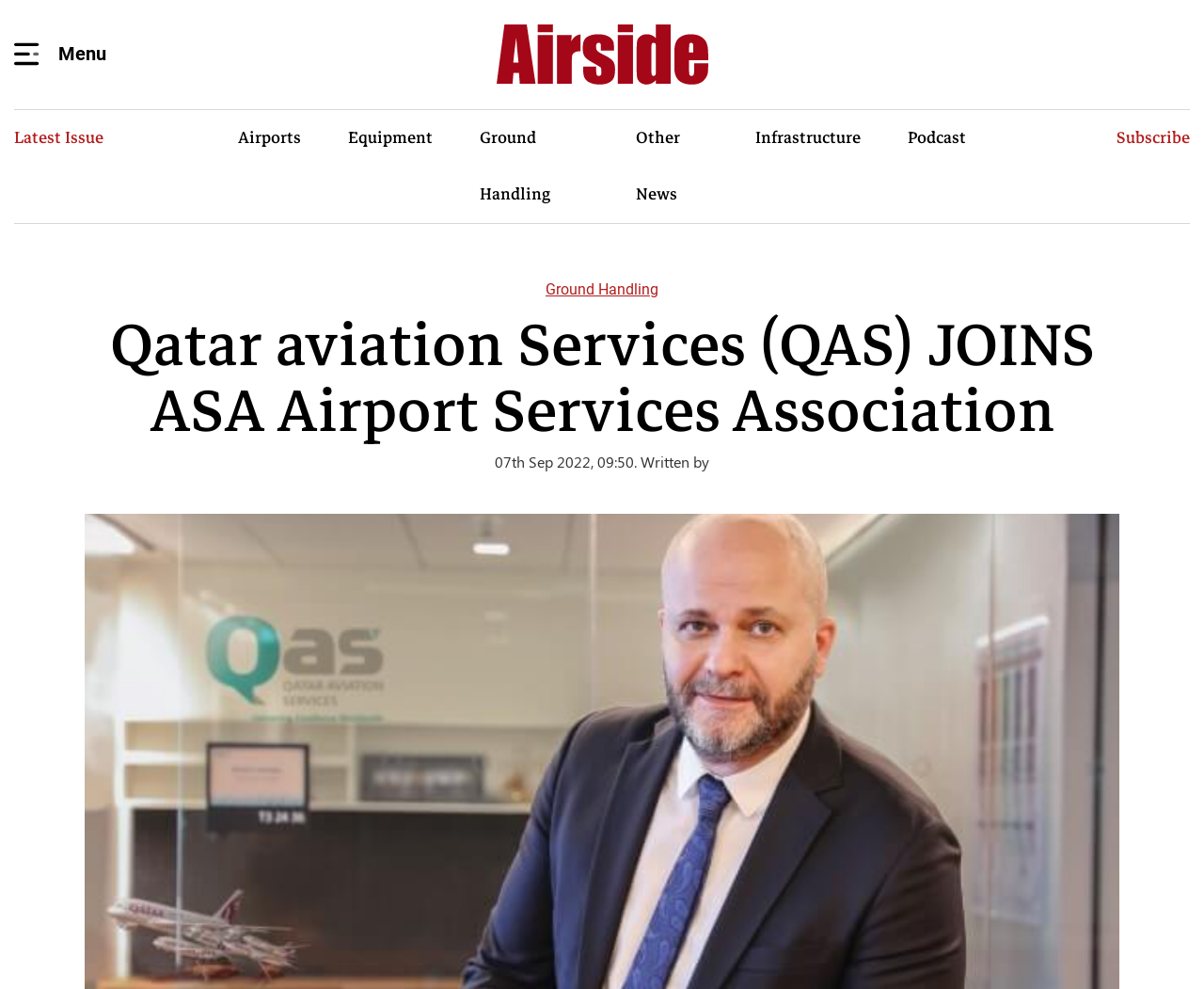Please provide the main heading of the webpage content.

Qatar aviation Services (QAS) JOINS ASA Airport Services Association